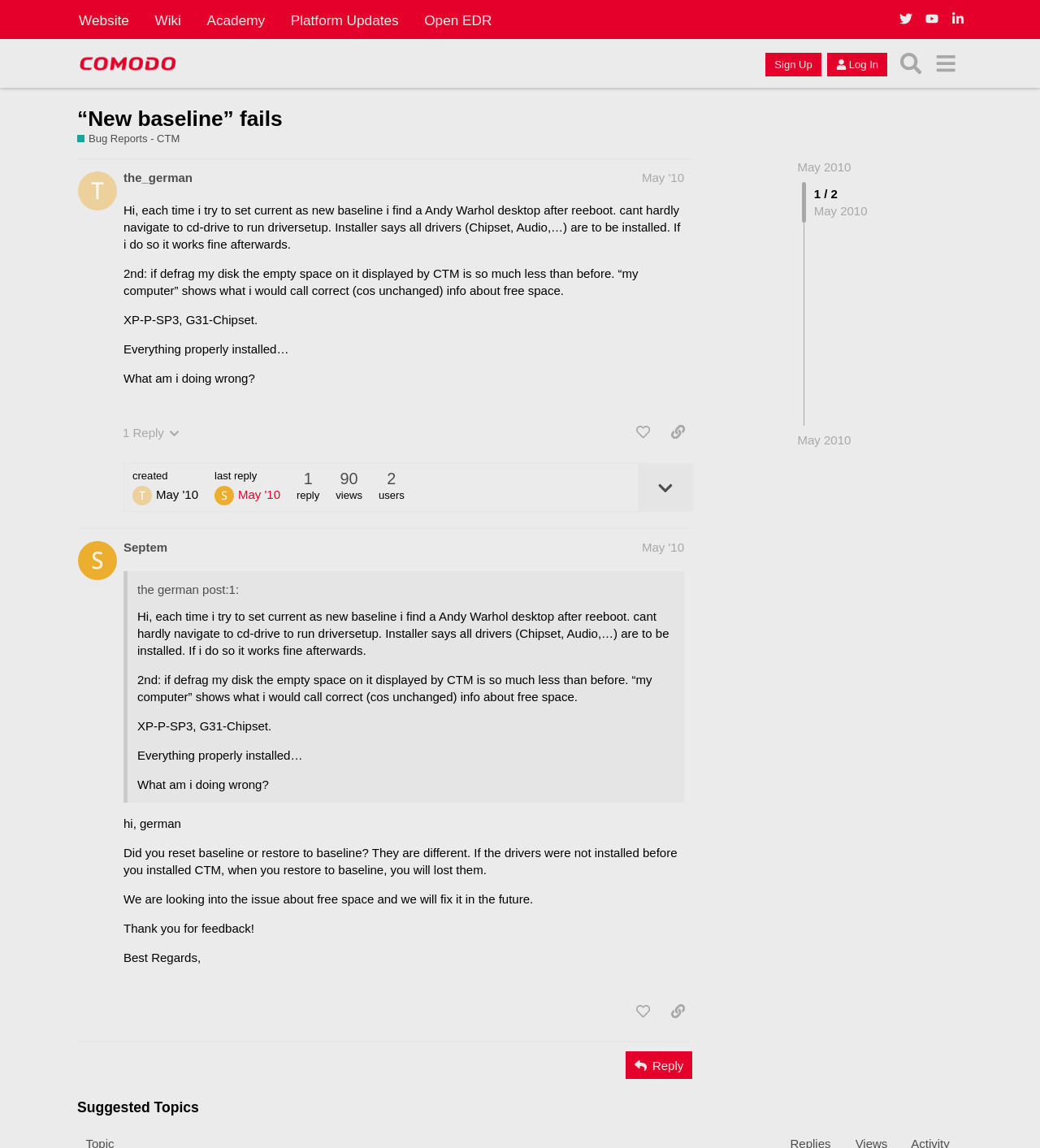Determine the bounding box coordinates for the clickable element to execute this instruction: "Reply to the post". Provide the coordinates as four float numbers between 0 and 1, i.e., [left, top, right, bottom].

[0.602, 0.916, 0.666, 0.94]